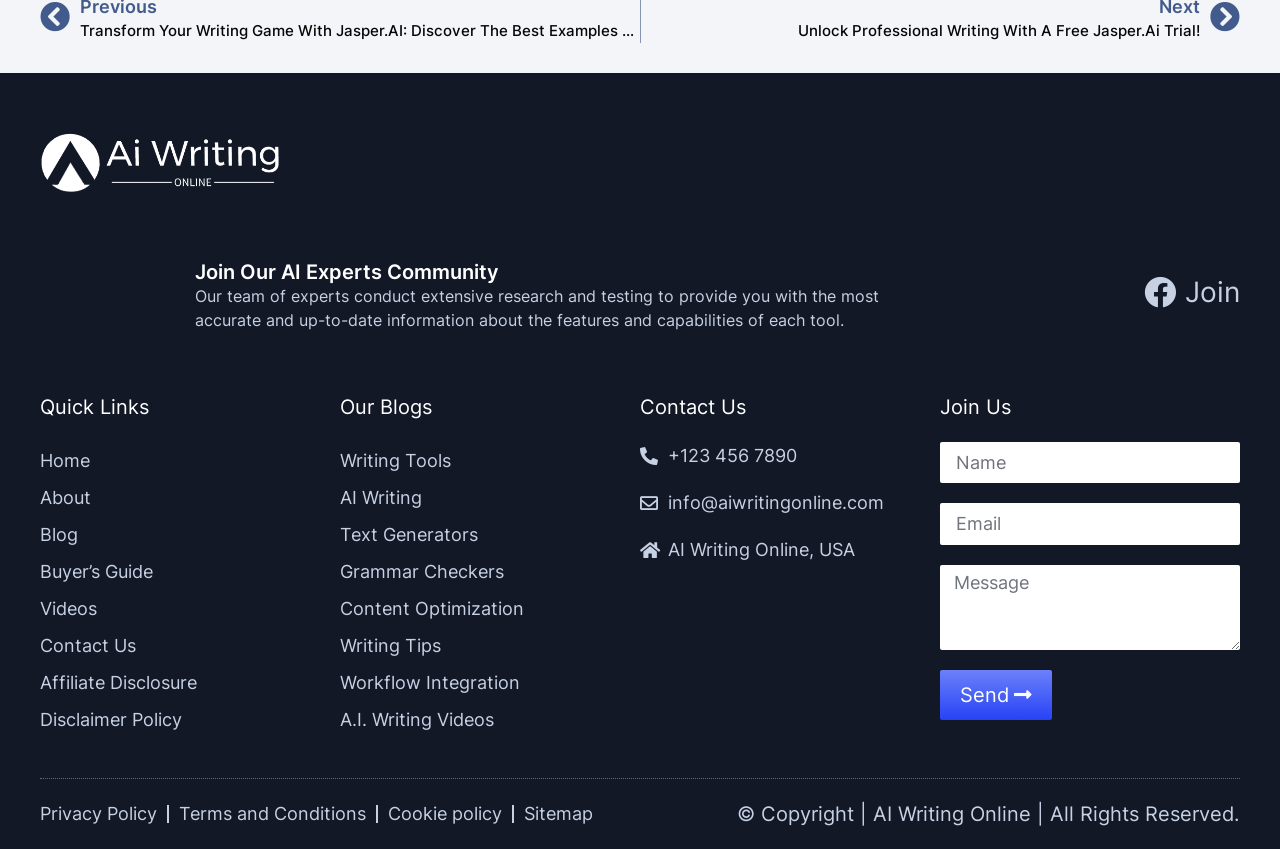Answer this question in one word or a short phrase: What is the email address to contact?

info@aiwritingonline.com